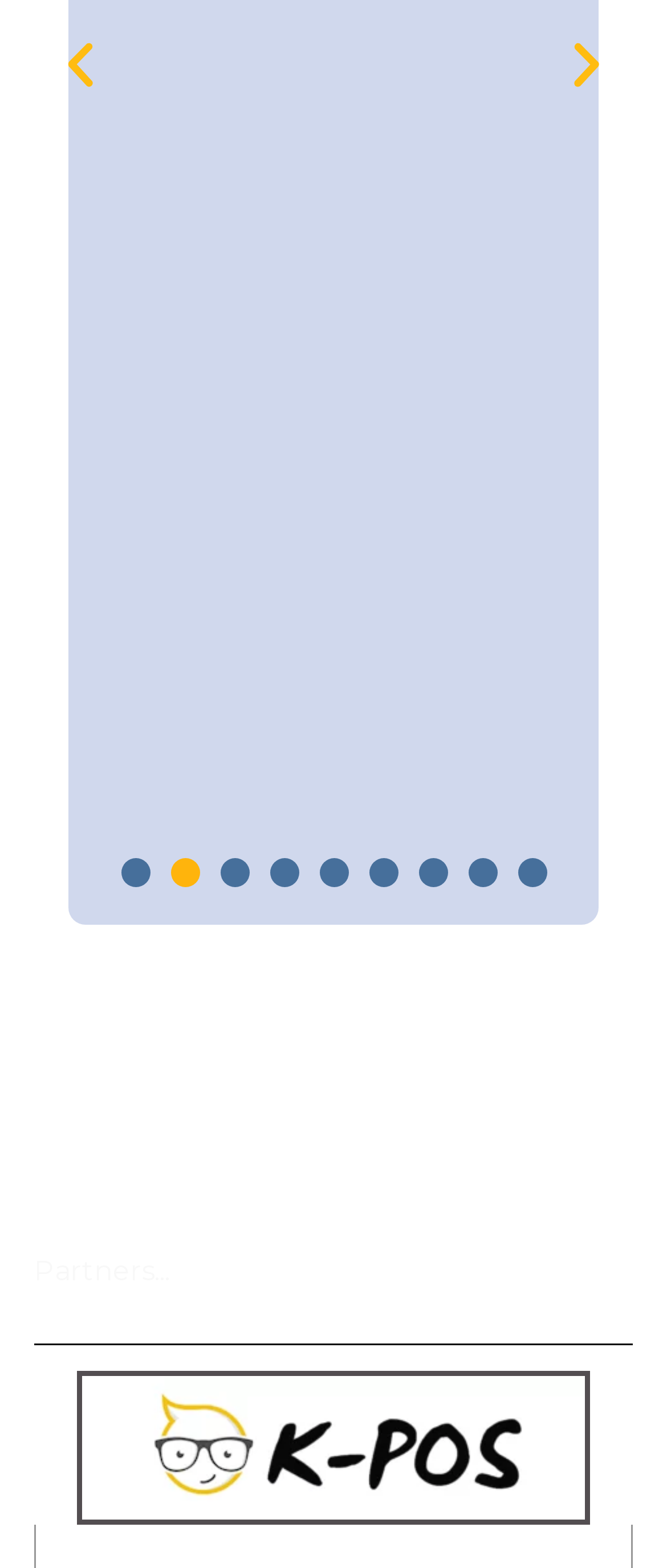Locate the bounding box coordinates of the element that needs to be clicked to carry out the instruction: "View partners". The coordinates should be given as four float numbers ranging from 0 to 1, i.e., [left, top, right, bottom].

[0.051, 0.78, 0.254, 0.84]